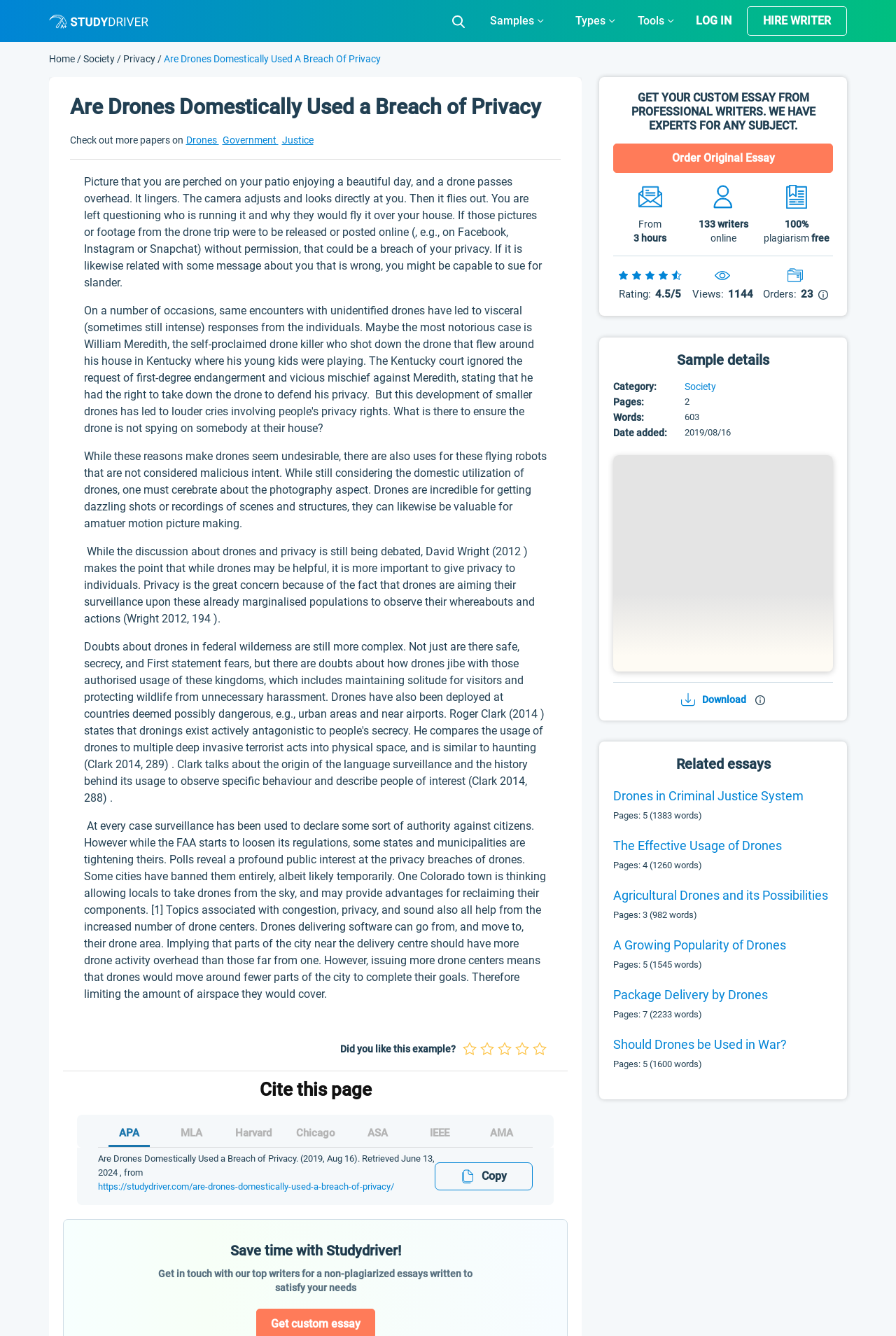Show the bounding box coordinates for the element that needs to be clicked to execute the following instruction: "Log in to your account". Provide the coordinates in the form of four float numbers between 0 and 1, i.e., [left, top, right, bottom].

[0.776, 0.01, 0.816, 0.02]